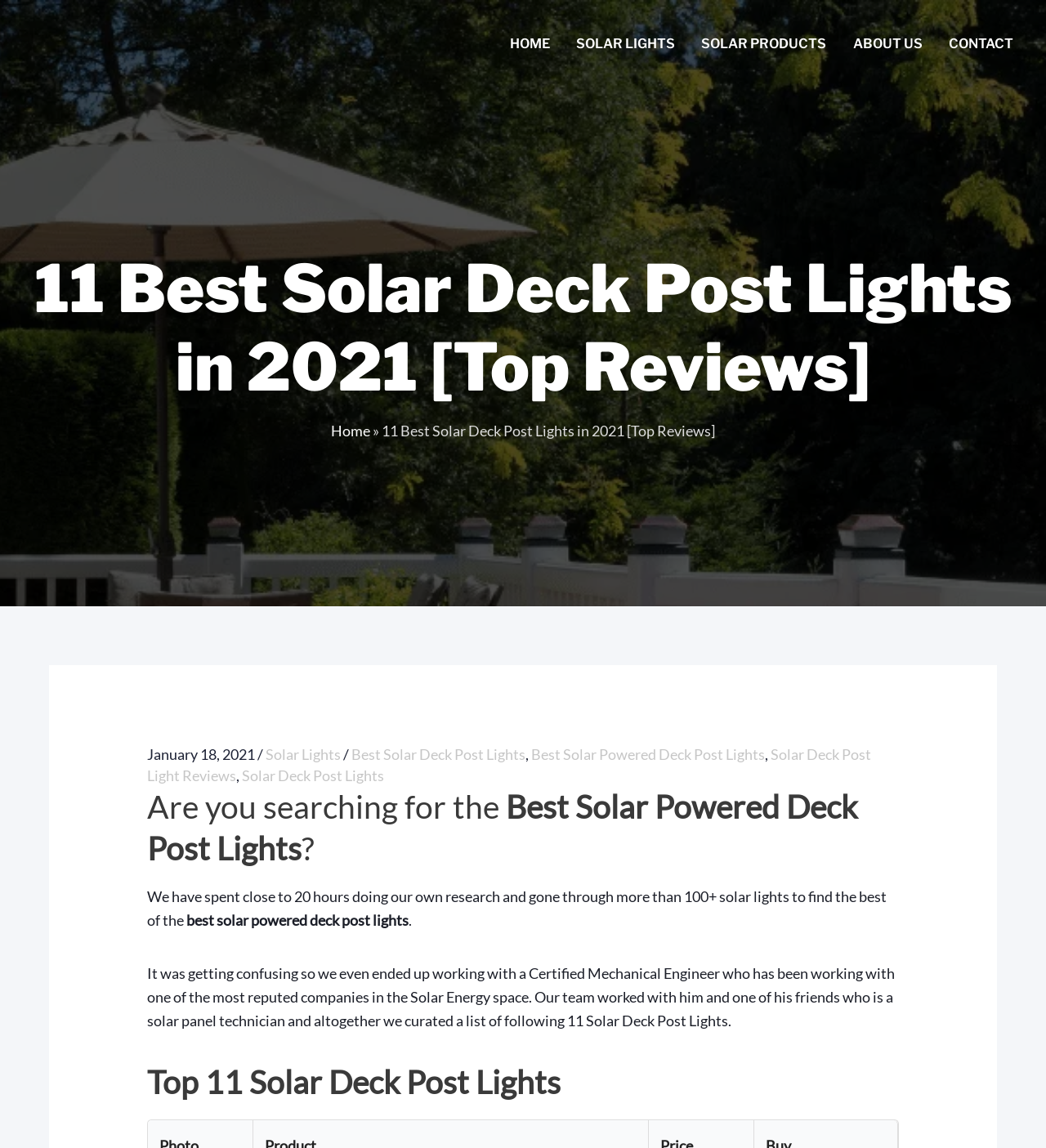Please identify the coordinates of the bounding box for the clickable region that will accomplish this instruction: "Navigate to SOLAR LIGHTS page".

[0.538, 0.013, 0.658, 0.063]